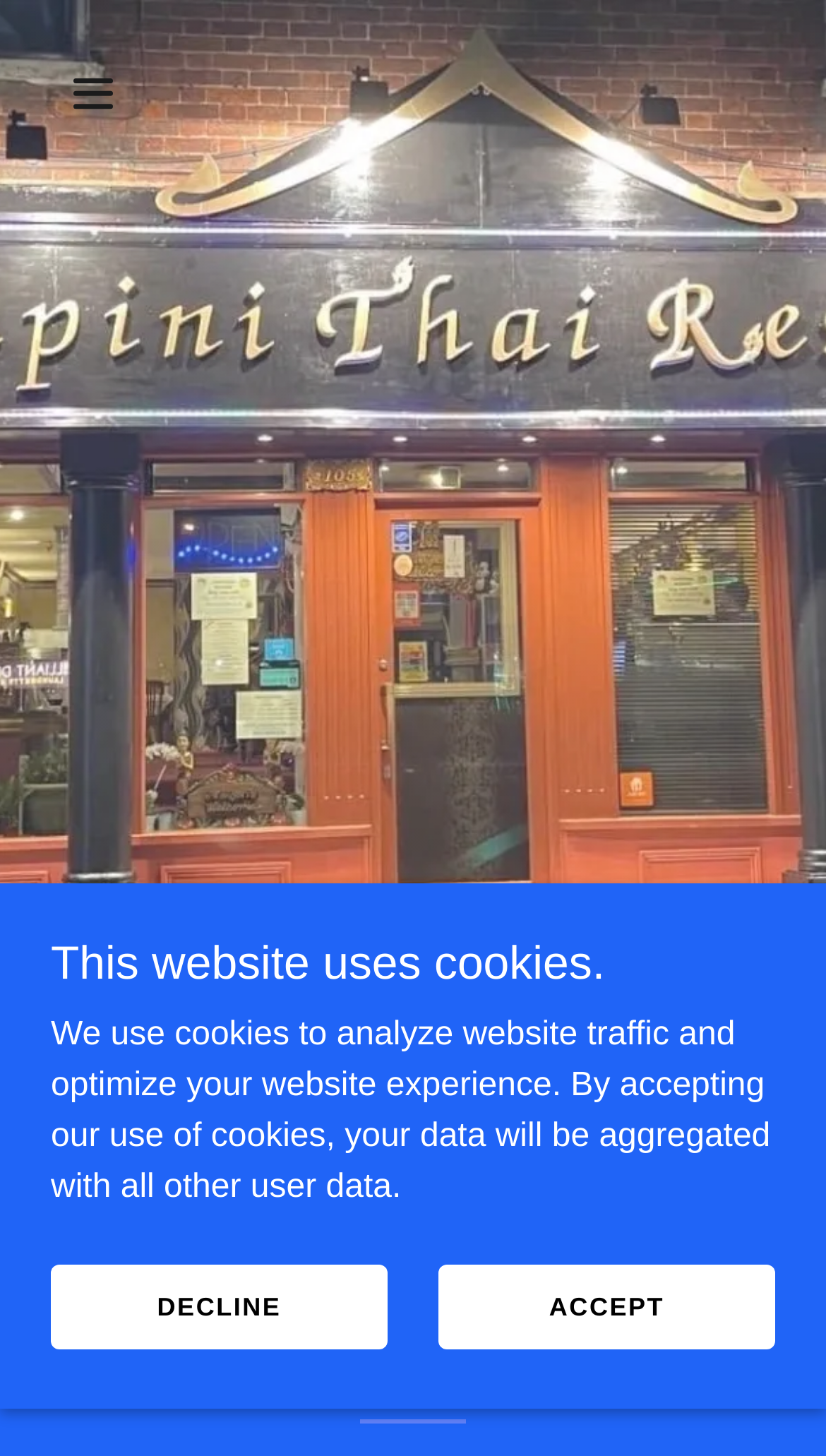What is the website using cookies for?
Please provide a comprehensive answer based on the visual information in the image.

The static text on the webpage states that the website uses cookies to analyze website traffic and optimize the user's website experience. This suggests that the primary purpose of using cookies is to analyze website traffic.